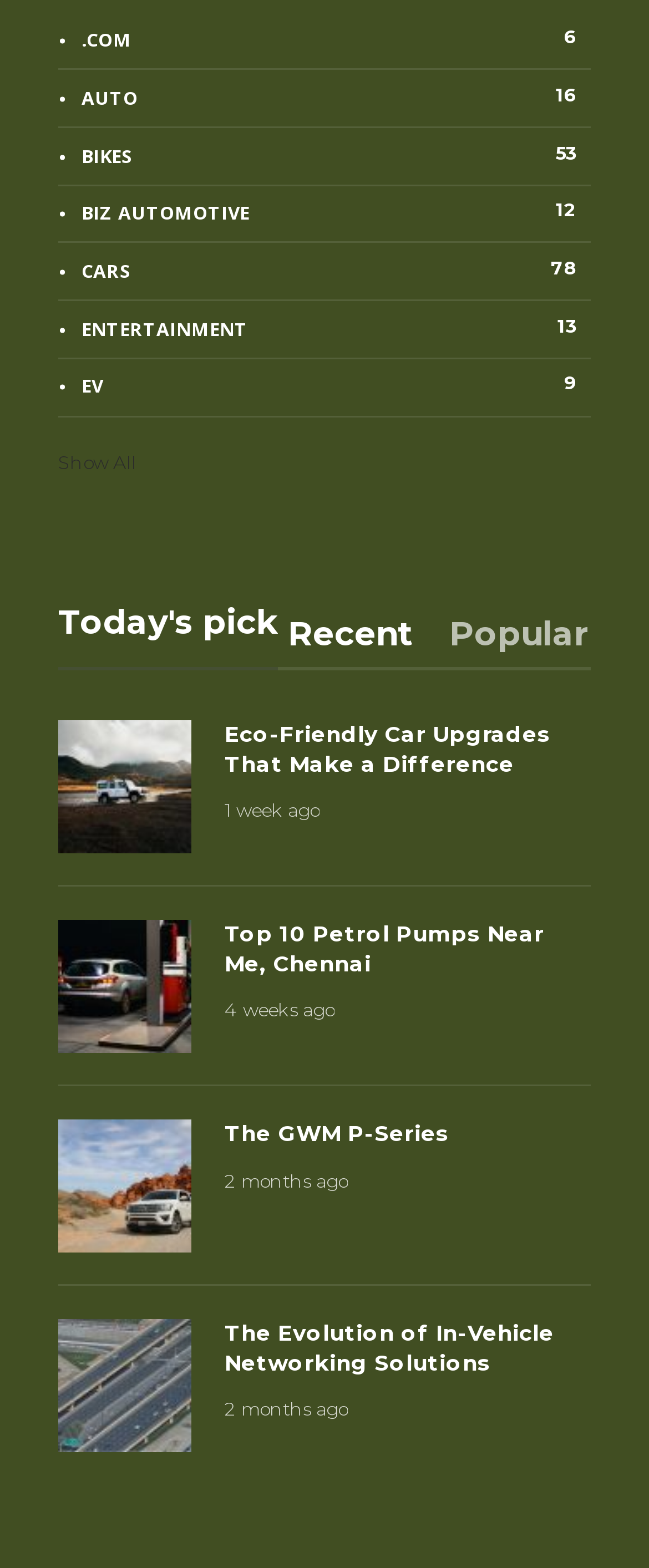How many tabs are available in the tablist?
Please ensure your answer to the question is detailed and covers all necessary aspects.

The tablist has two tabs, 'Recent' and 'Popular', which are located horizontally with bounding box coordinates of [0.444, 0.391, 0.636, 0.417] and [0.692, 0.391, 0.905, 0.417] respectively.